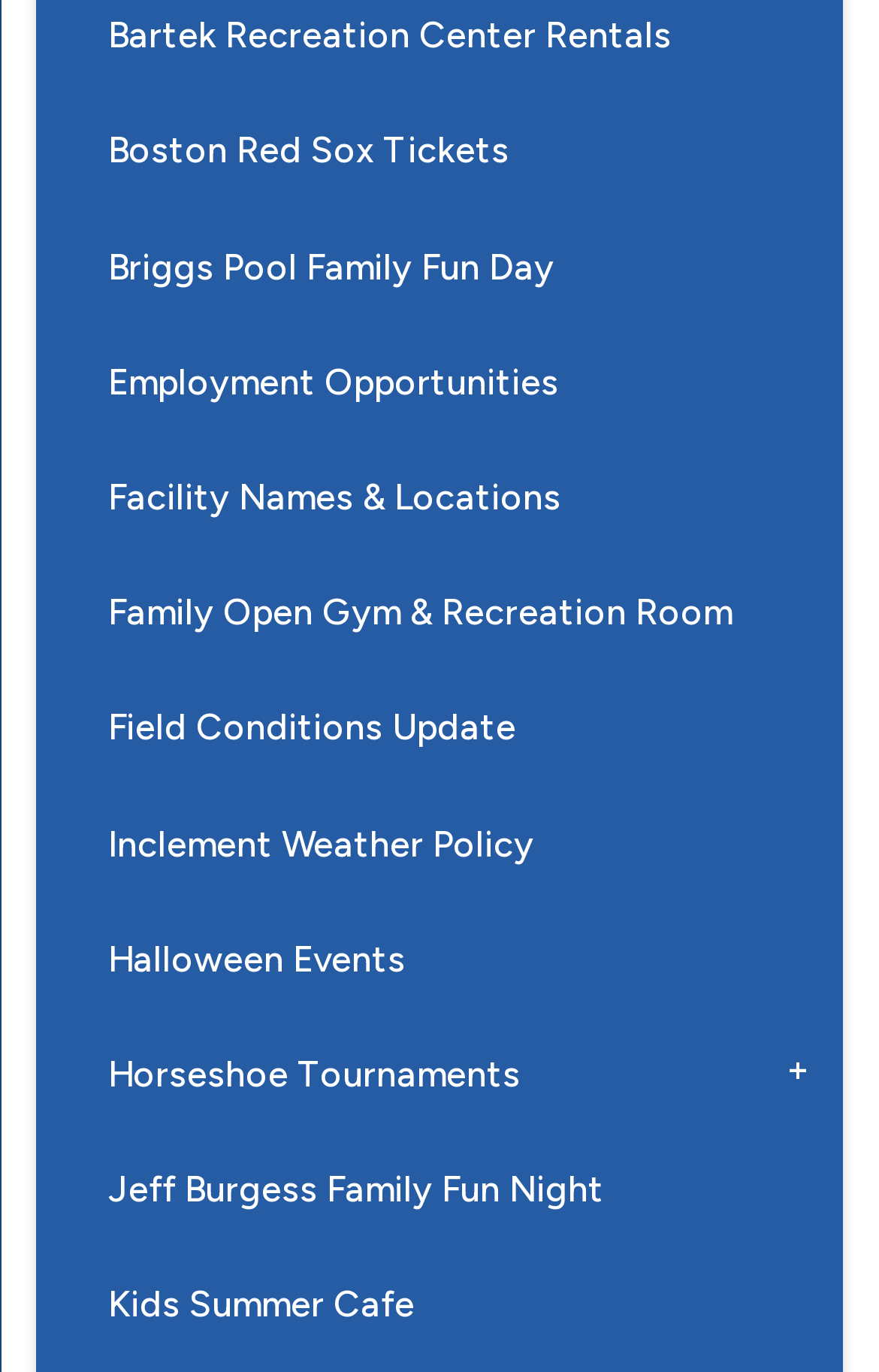What is the last menu item?
Look at the image and provide a short answer using one word or a phrase.

Kids Summer Cafe